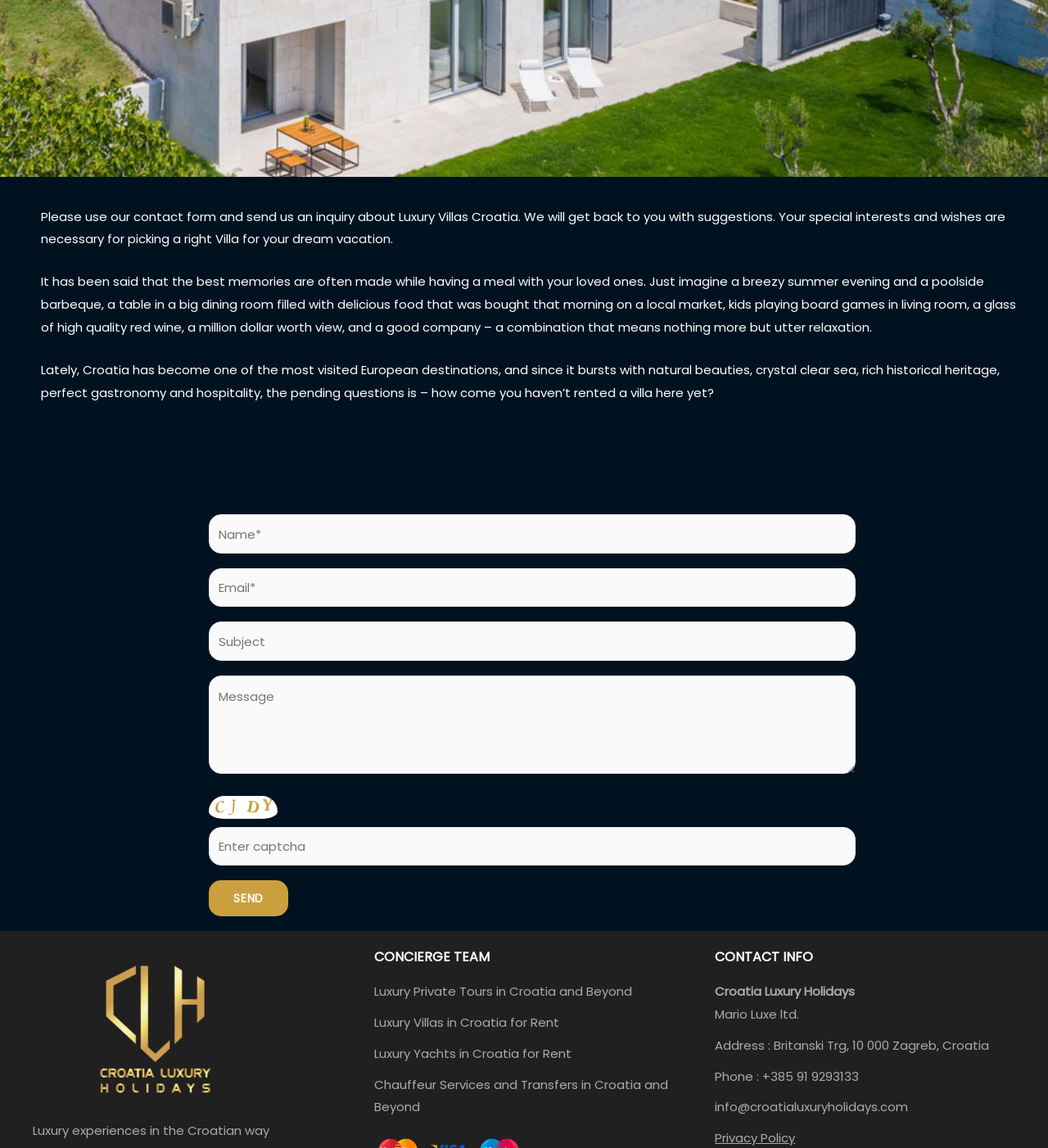Please locate the bounding box coordinates of the element that should be clicked to achieve the given instruction: "Click the 'Privacy Policy' link".

[0.682, 0.984, 0.759, 0.999]